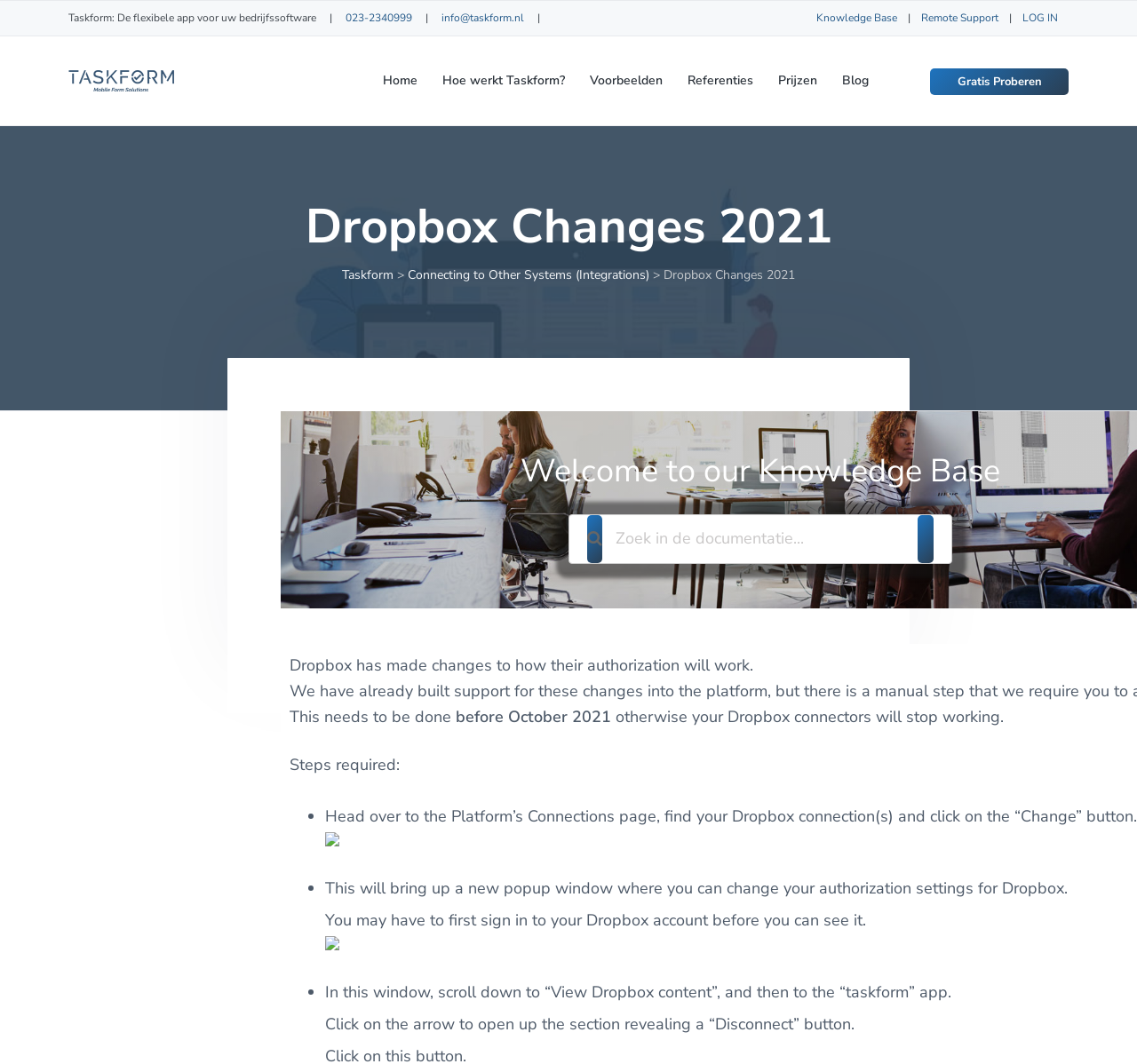Find the bounding box coordinates of the element to click in order to complete this instruction: "Click on the LOG IN button". The bounding box coordinates must be four float numbers between 0 and 1, denoted as [left, top, right, bottom].

[0.899, 0.009, 0.931, 0.025]